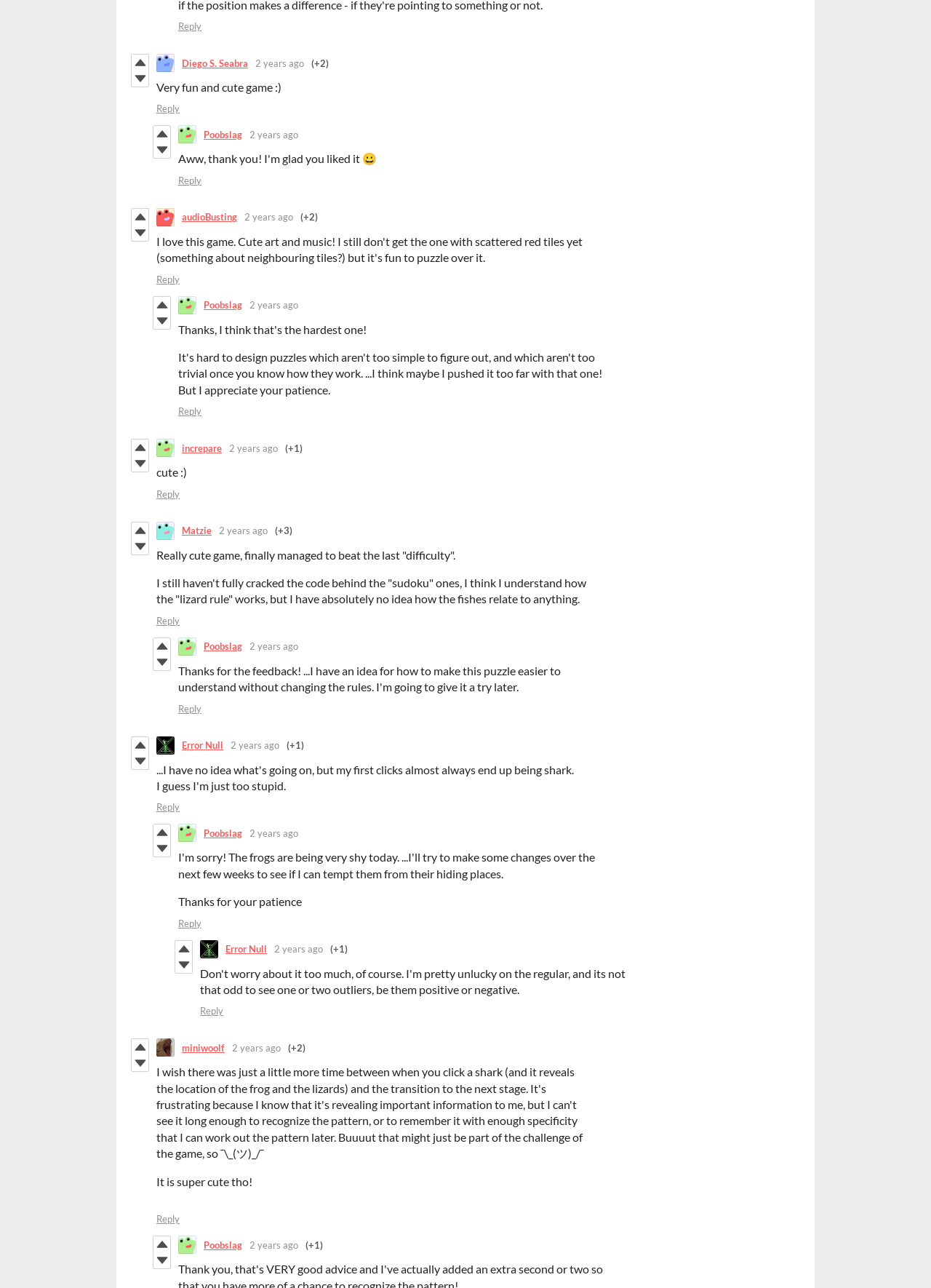How many votes does the second comment have?
Based on the visual, give a brief answer using one word or a short phrase.

+2